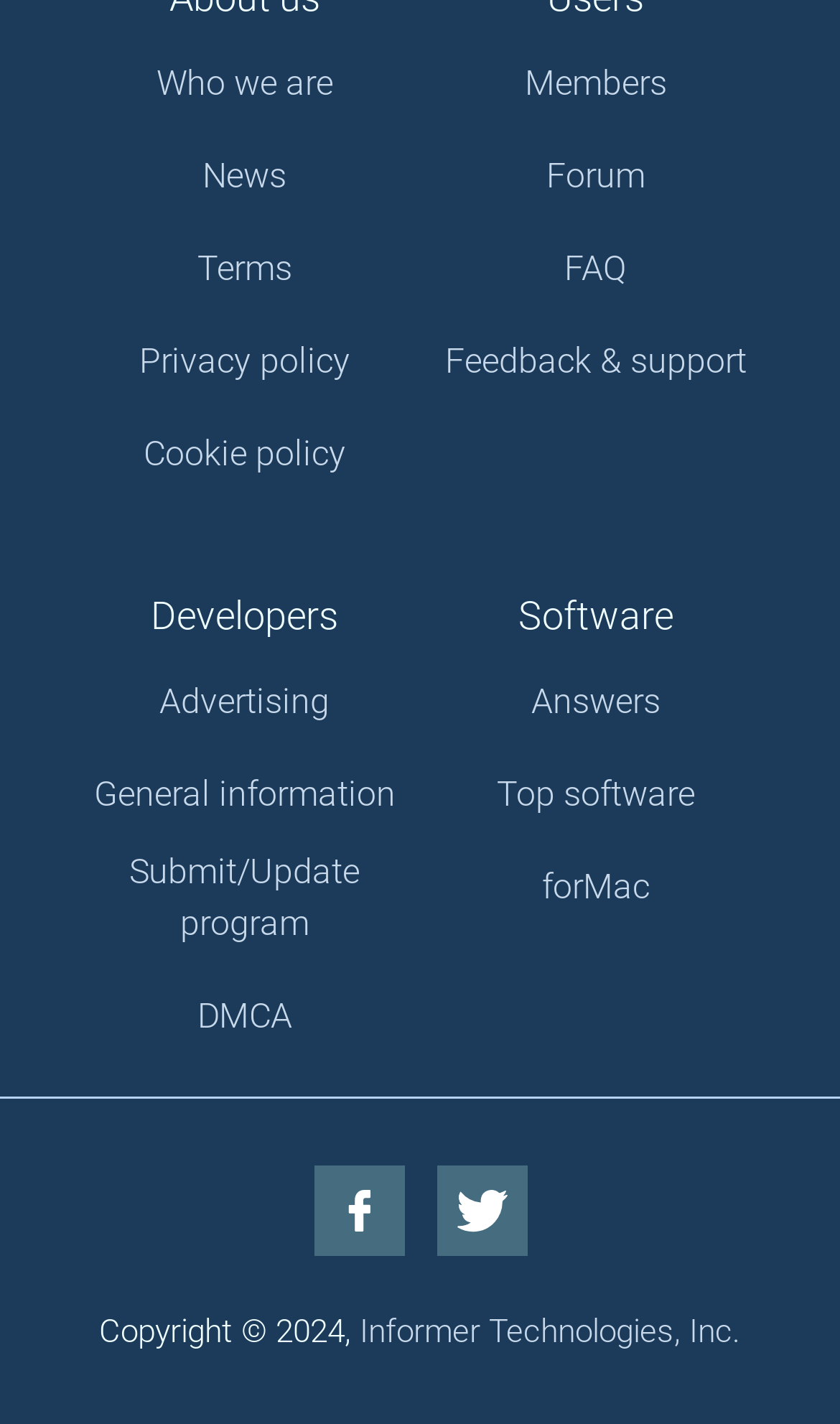Please identify the bounding box coordinates for the region that you need to click to follow this instruction: "View FAQ".

[0.672, 0.171, 0.746, 0.208]